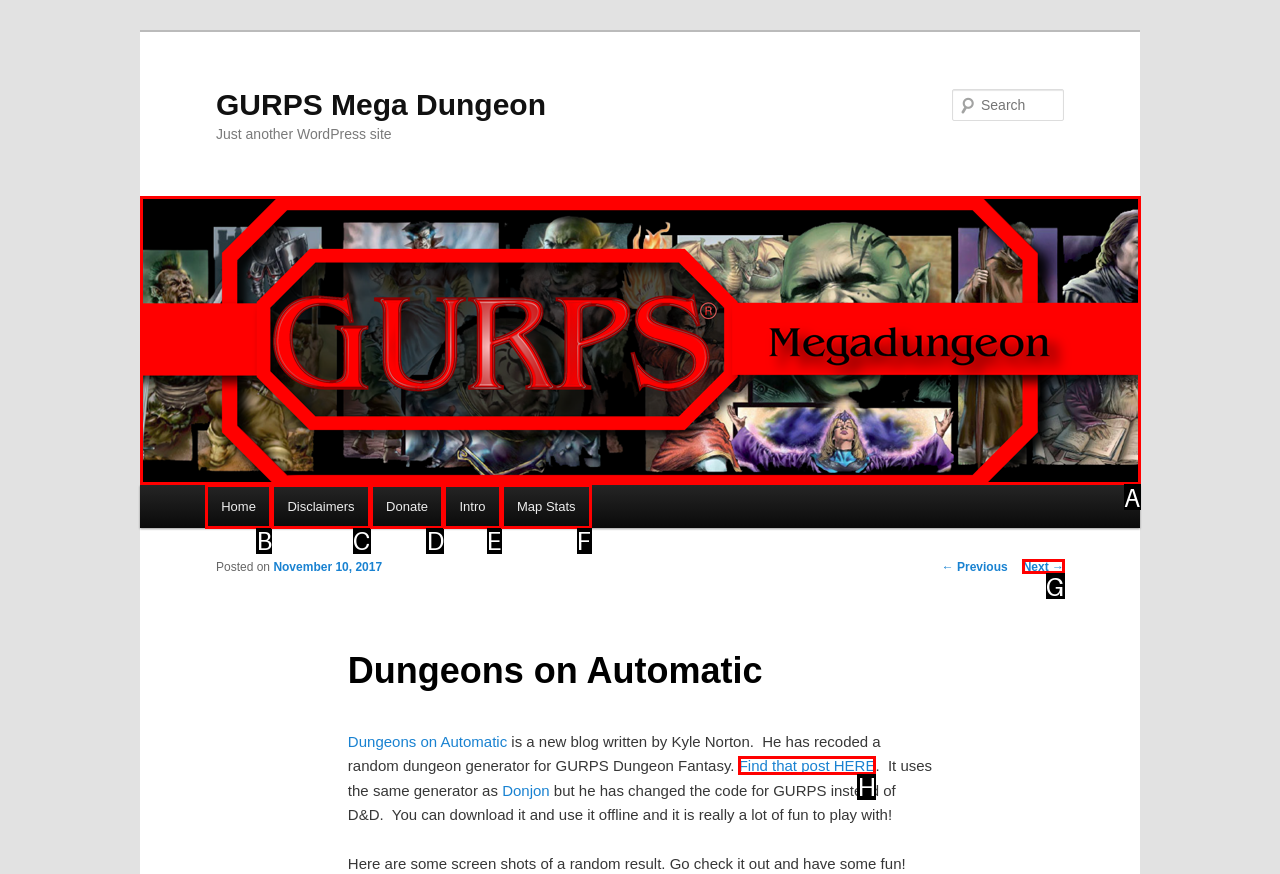Tell me which one HTML element I should click to complete this task: Check out the random dungeon generator Answer with the option's letter from the given choices directly.

H